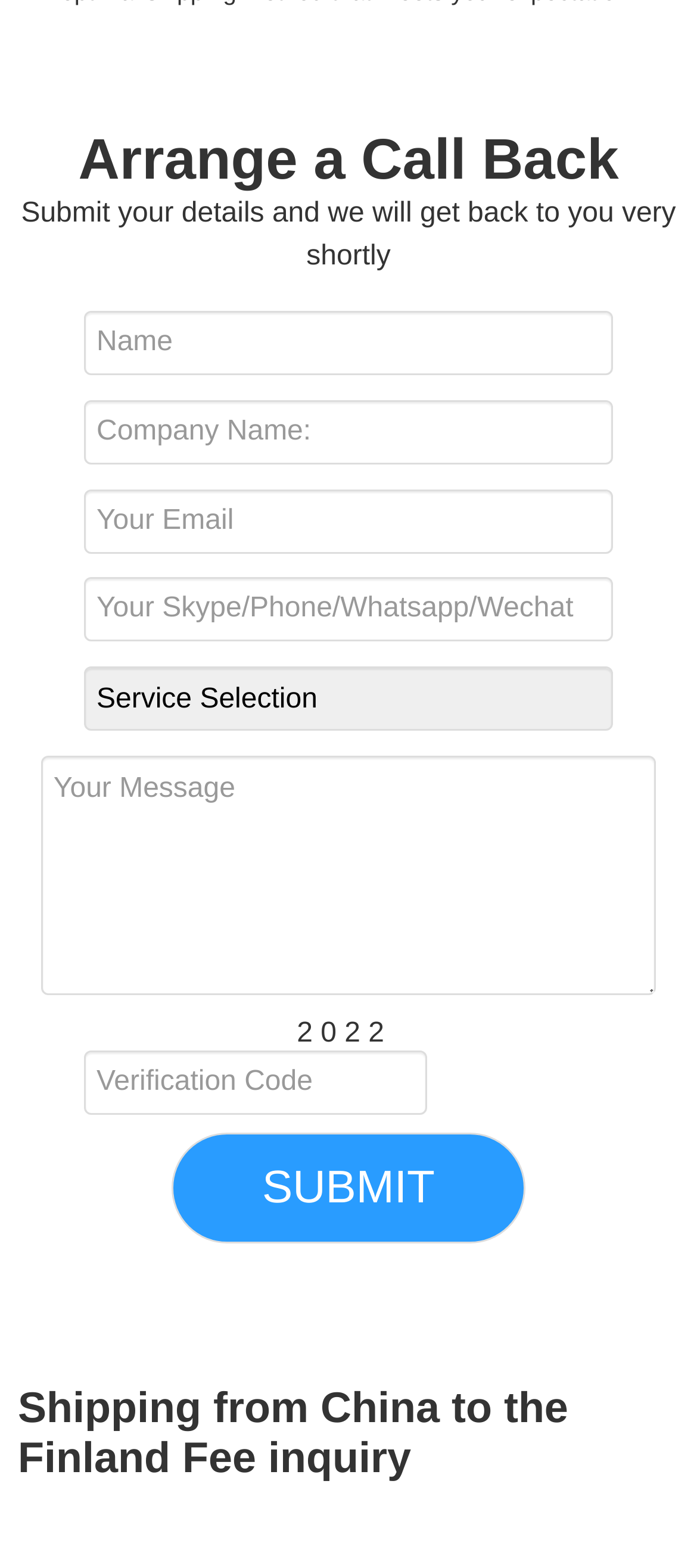What is the button text below the form?
Please give a well-detailed answer to the question.

The button is located below the form and has the text 'SUBMIT', indicating that it is used to submit the form details.